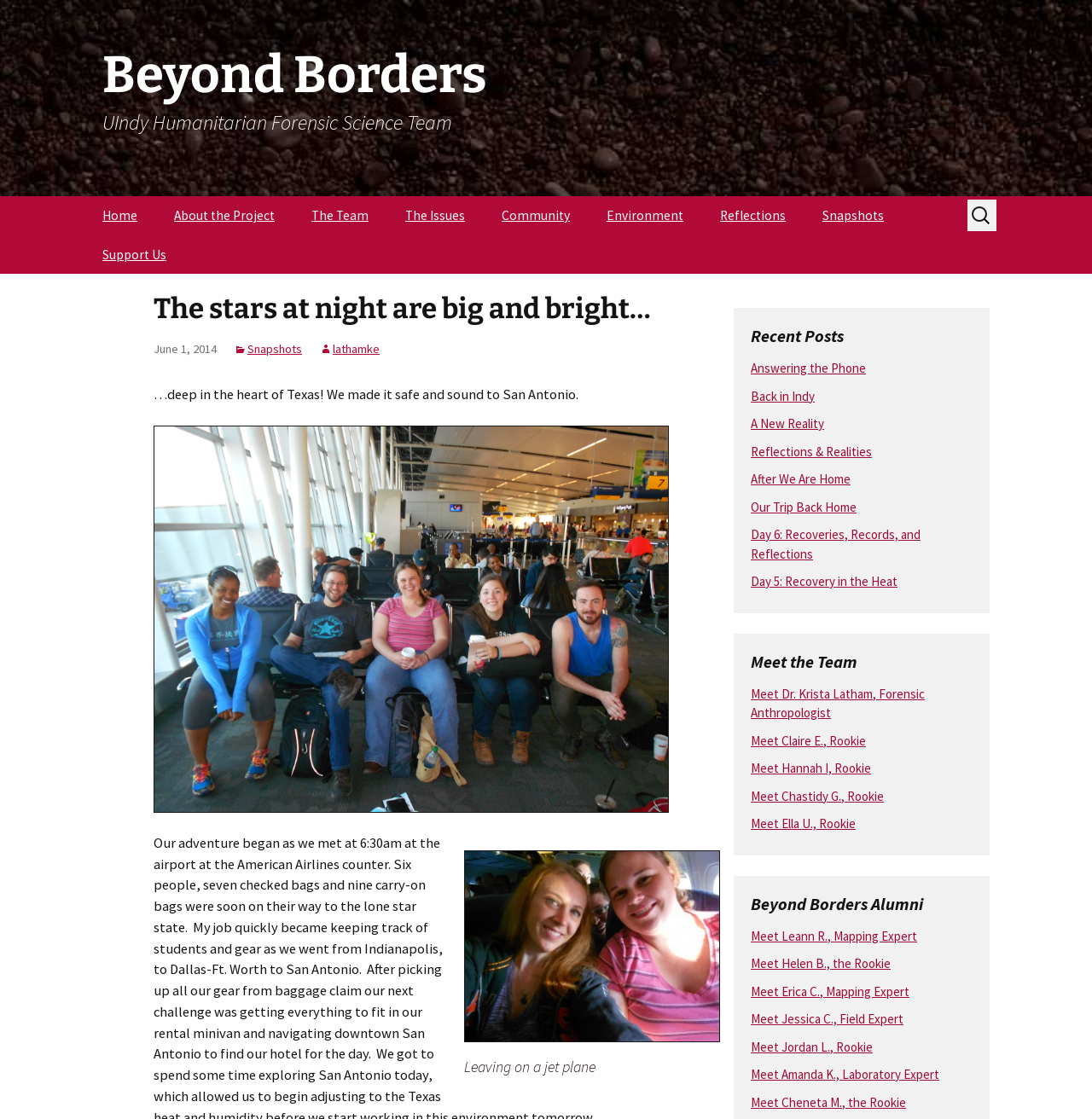Indicate the bounding box coordinates of the element that needs to be clicked to satisfy the following instruction: "Read the 'Recent Posts' section". The coordinates should be four float numbers between 0 and 1, i.e., [left, top, right, bottom].

[0.688, 0.29, 0.891, 0.309]